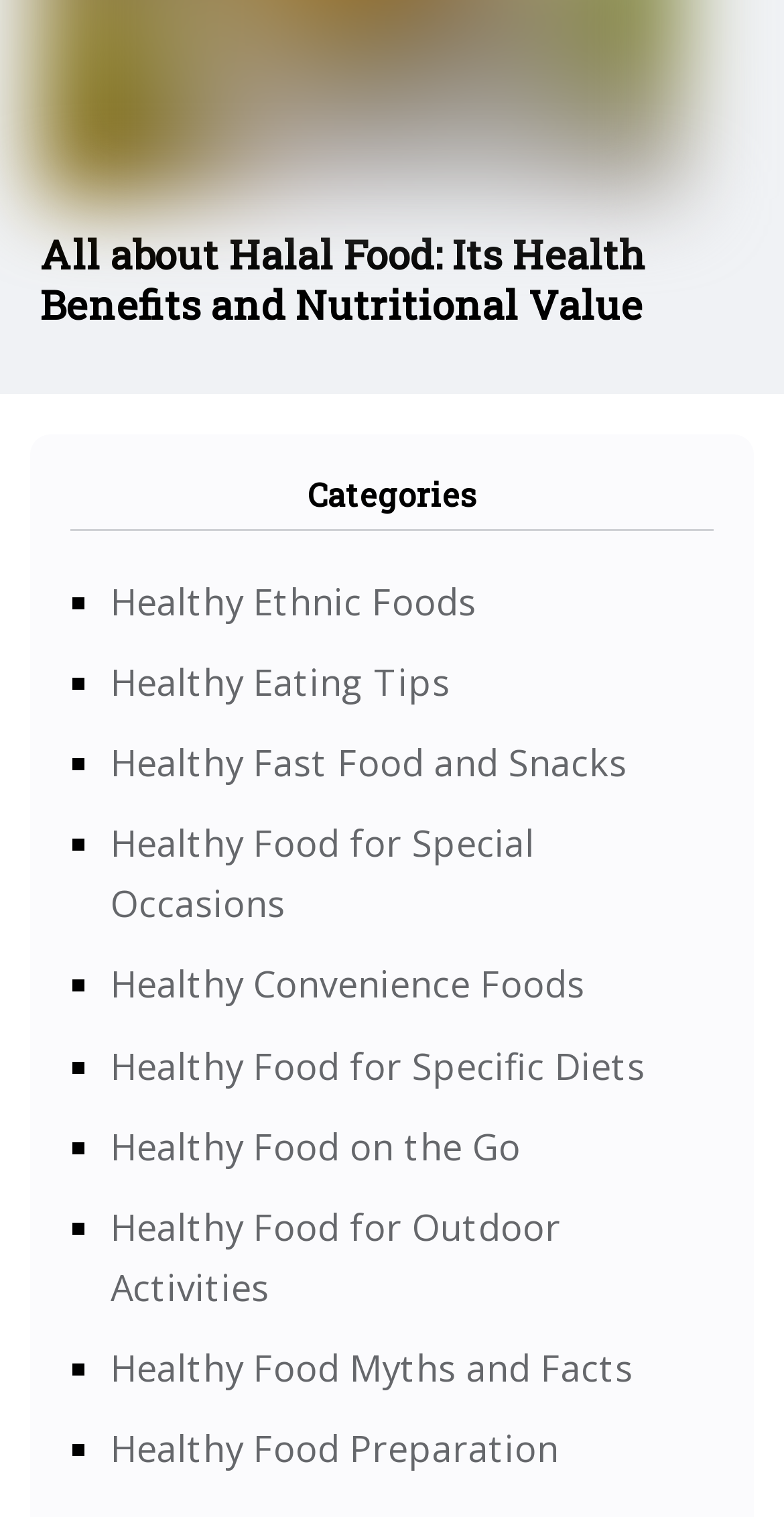Please identify the bounding box coordinates of the element that needs to be clicked to perform the following instruction: "explore healthy fast food and snacks".

[0.141, 0.487, 0.8, 0.519]